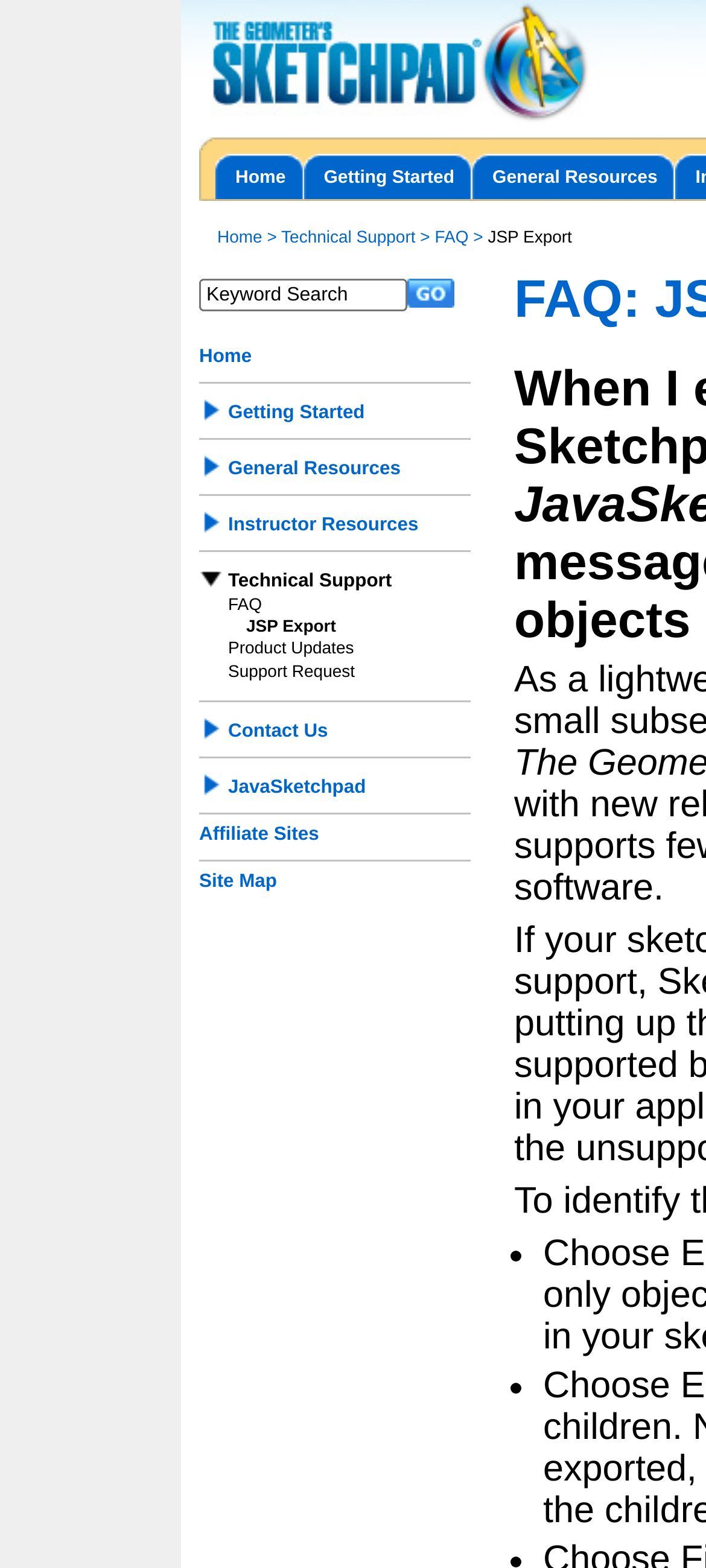Could you provide the bounding box coordinates for the portion of the screen to click to complete this instruction: "view general resources"?

[0.692, 0.098, 0.957, 0.127]